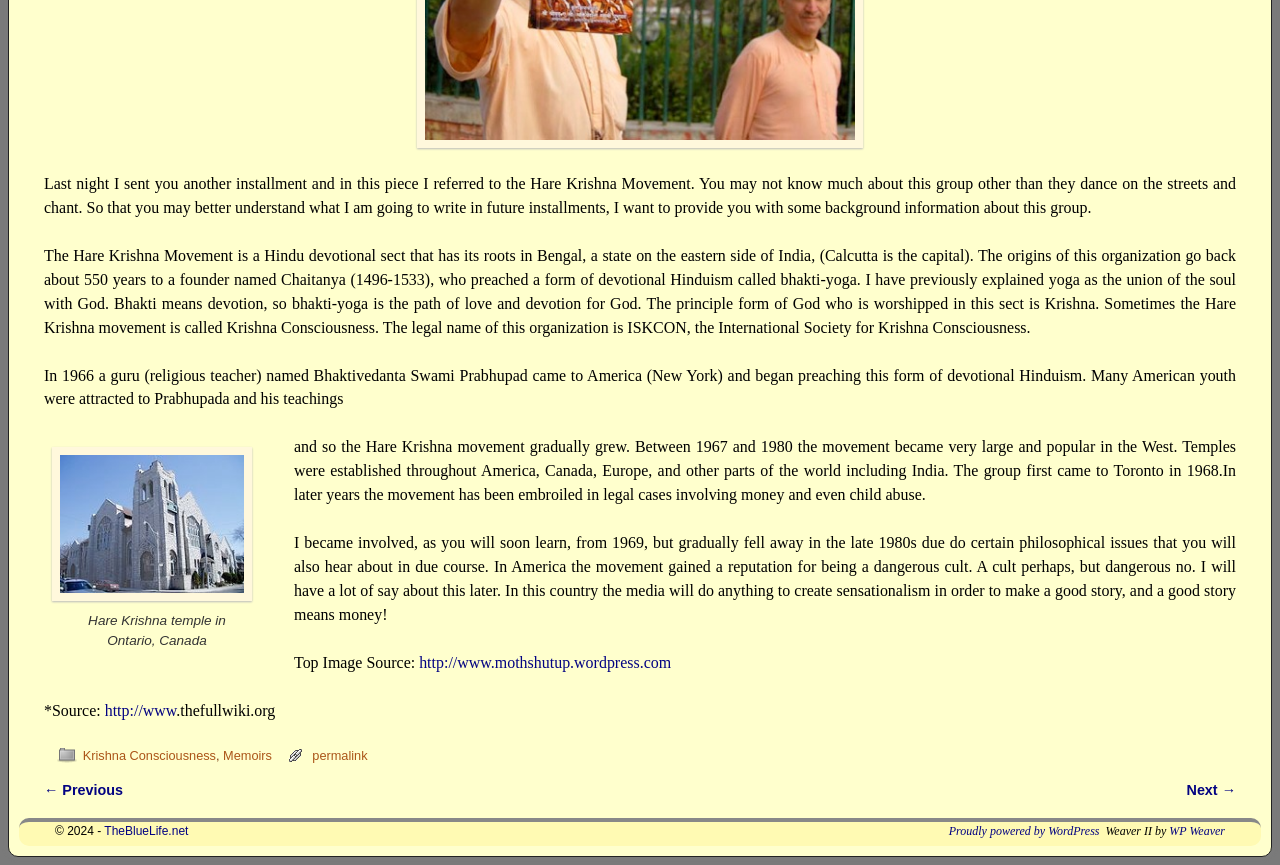Bounding box coordinates are specified in the format (top-left x, top-left y, bottom-right x, bottom-right y). All values are floating point numbers bounded between 0 and 1. Please provide the bounding box coordinate of the region this sentence describes: Krishna Consciousness

[0.065, 0.865, 0.169, 0.883]